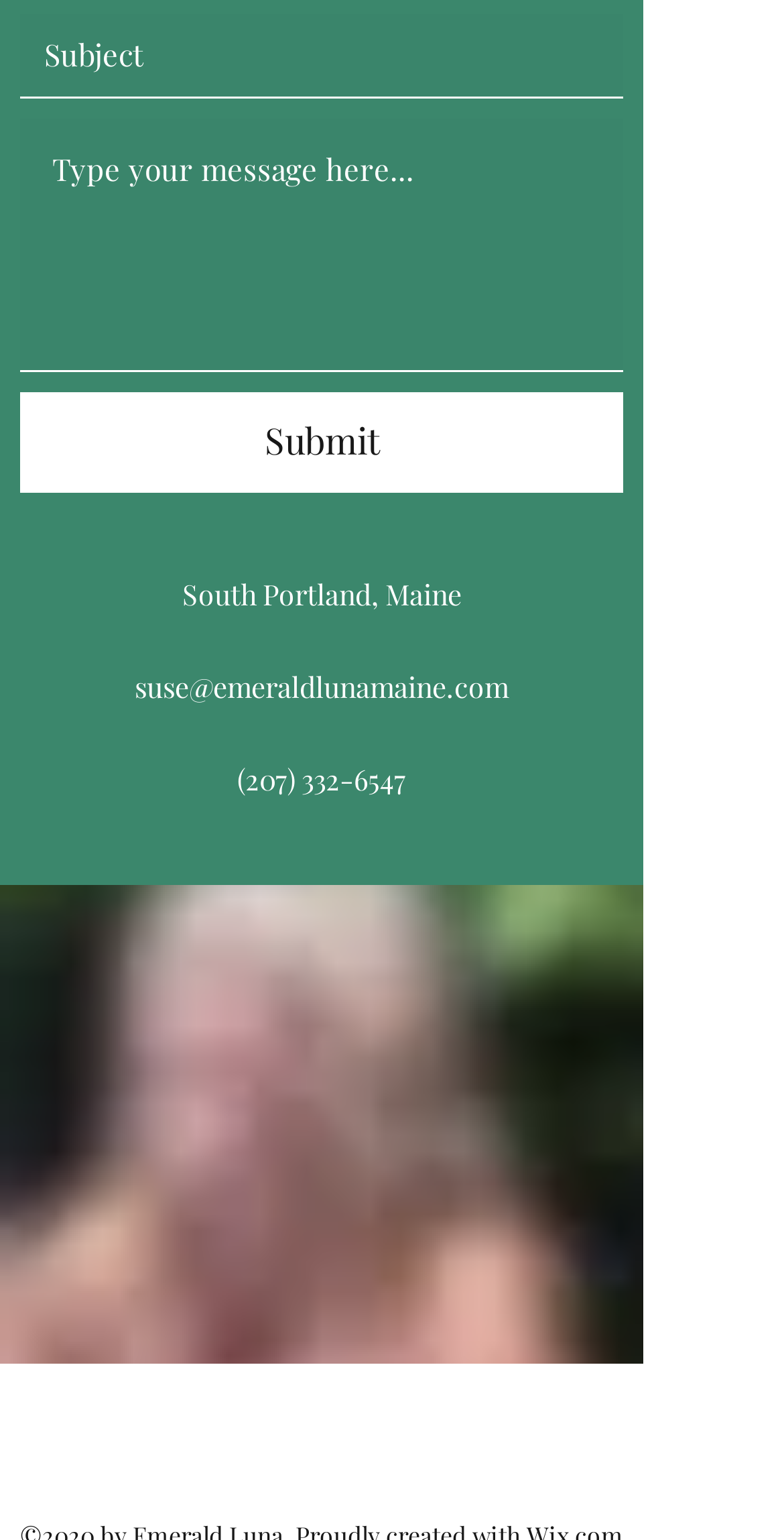What is the image on the webpage?
Based on the image, provide your answer in one word or phrase.

IMG-5650_edited_edited.jpg